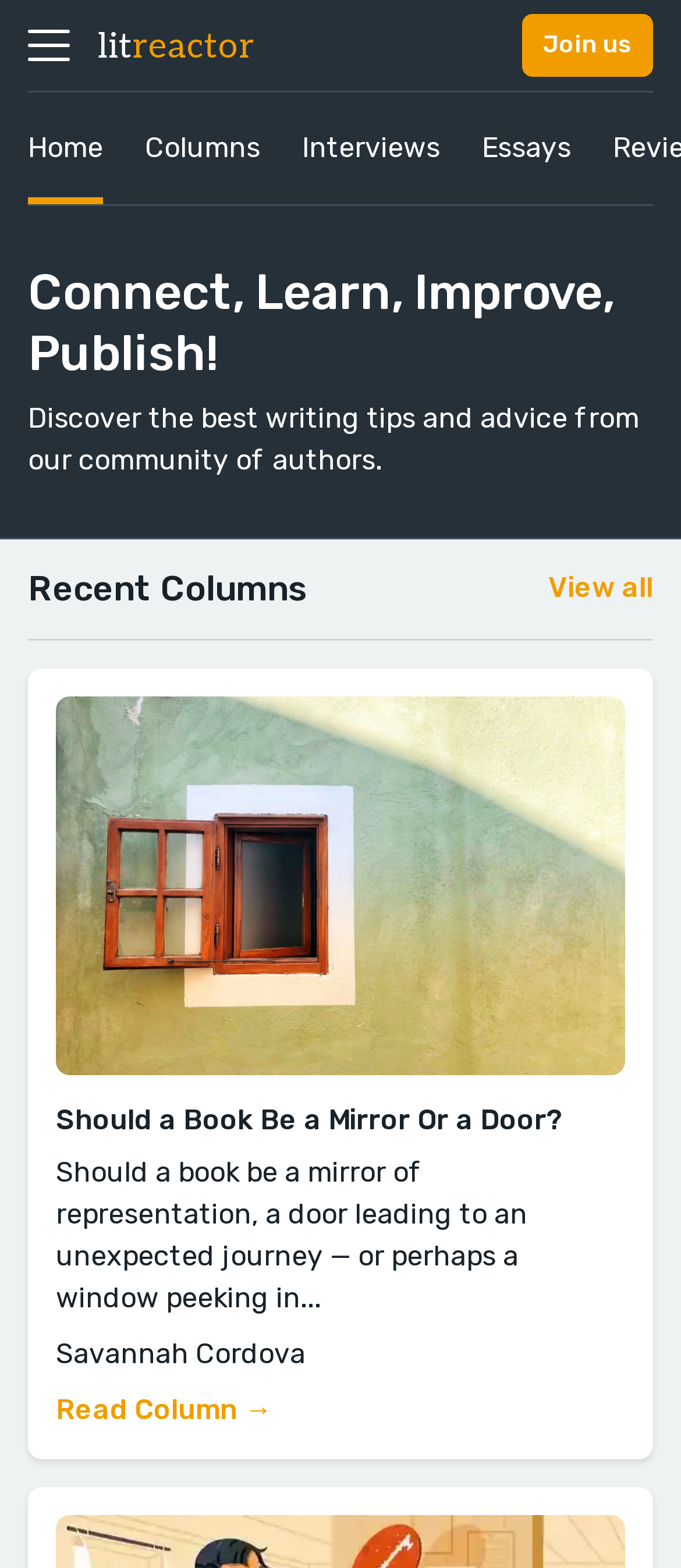What is the name of the website?
Please provide a single word or phrase as your answer based on the screenshot.

LitReactor